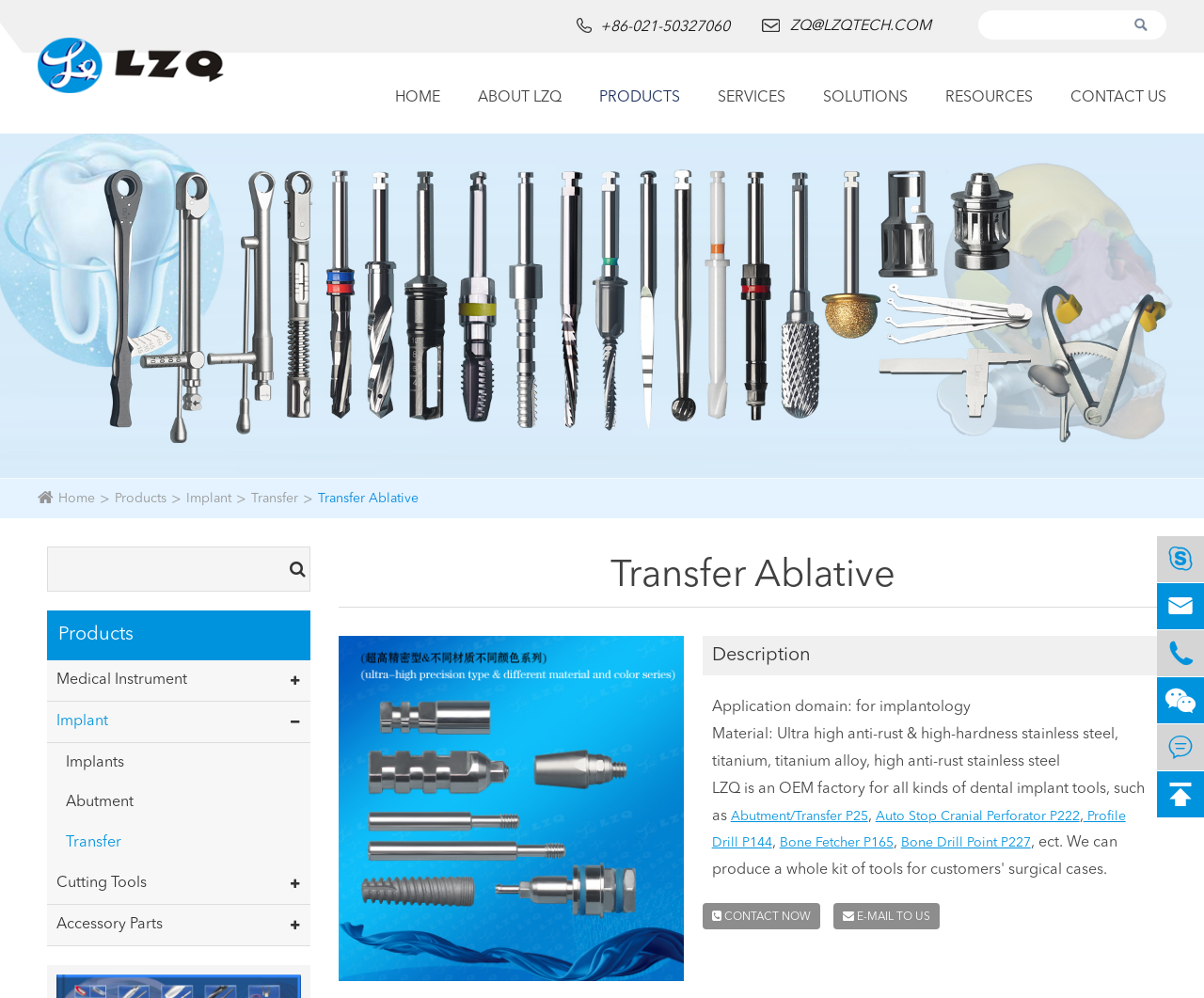Give a one-word or short phrase answer to this question: 
What is the company name displayed on the webpage?

LZQ TOOL CO., LTD.